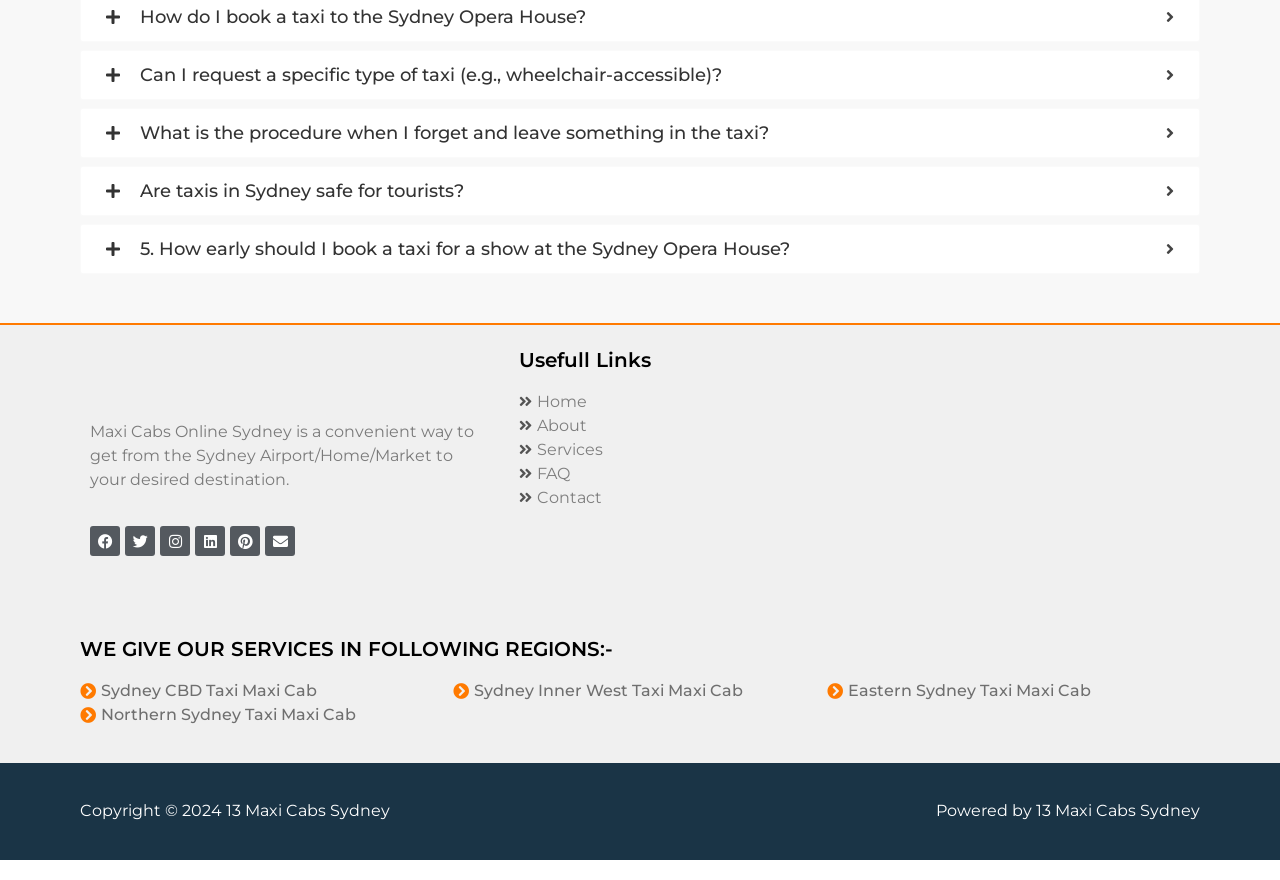How can users contact the taxi service?
Using the image, elaborate on the answer with as much detail as possible.

The contact information of the taxi service can be found at the bottom of the webpage which includes links to their social media profiles such as Facebook, Twitter, Instagram, Linkedin, Pinterest, and an email address.